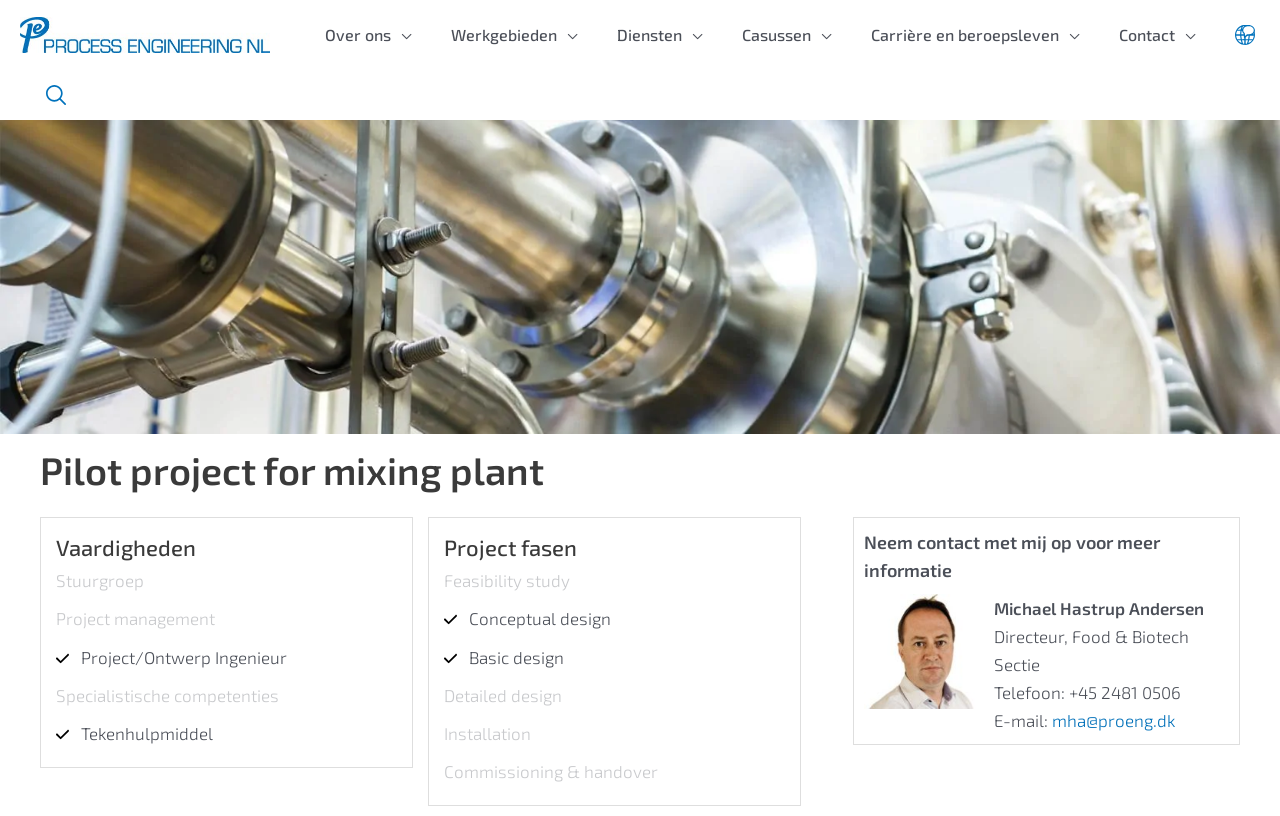Pinpoint the bounding box coordinates of the clickable element to carry out the following instruction: "Contact Michael Hastrup Andersen."

[0.822, 0.87, 0.918, 0.895]